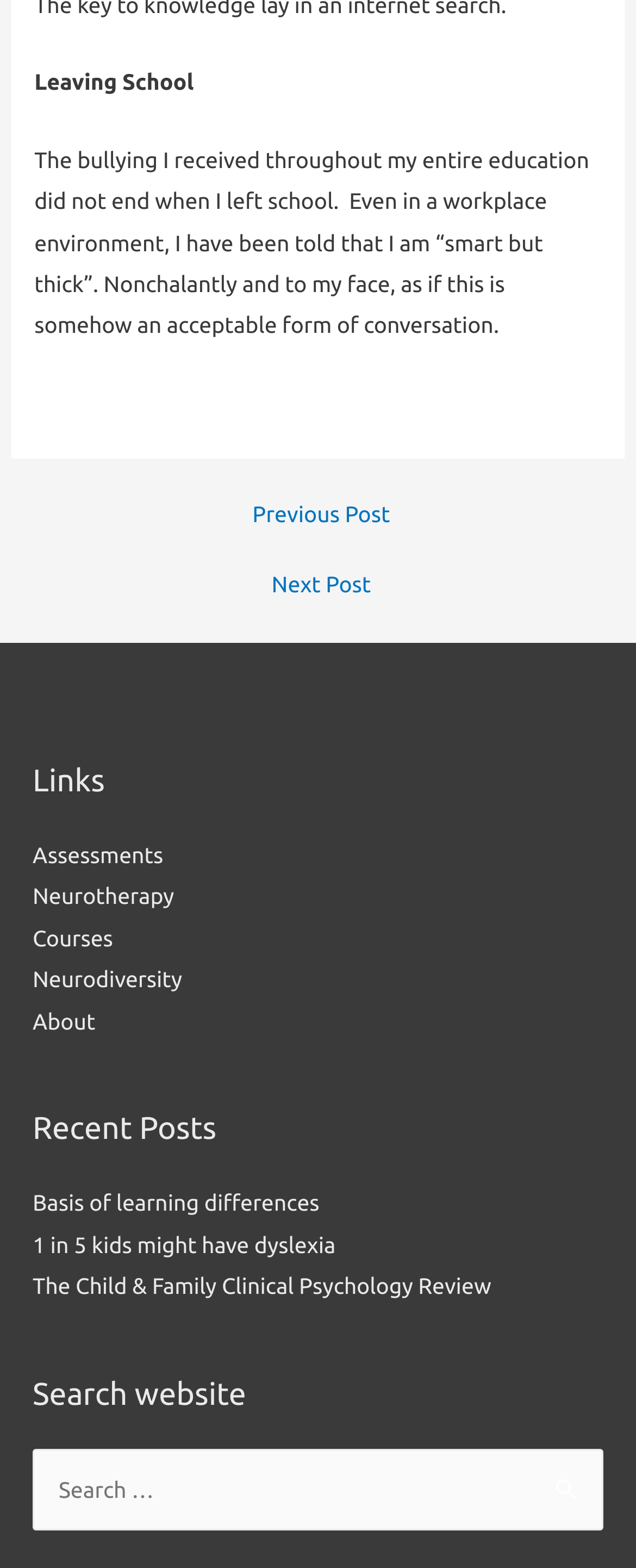Using a single word or phrase, answer the following question: 
What is the navigation section below the first post?

Post navigation